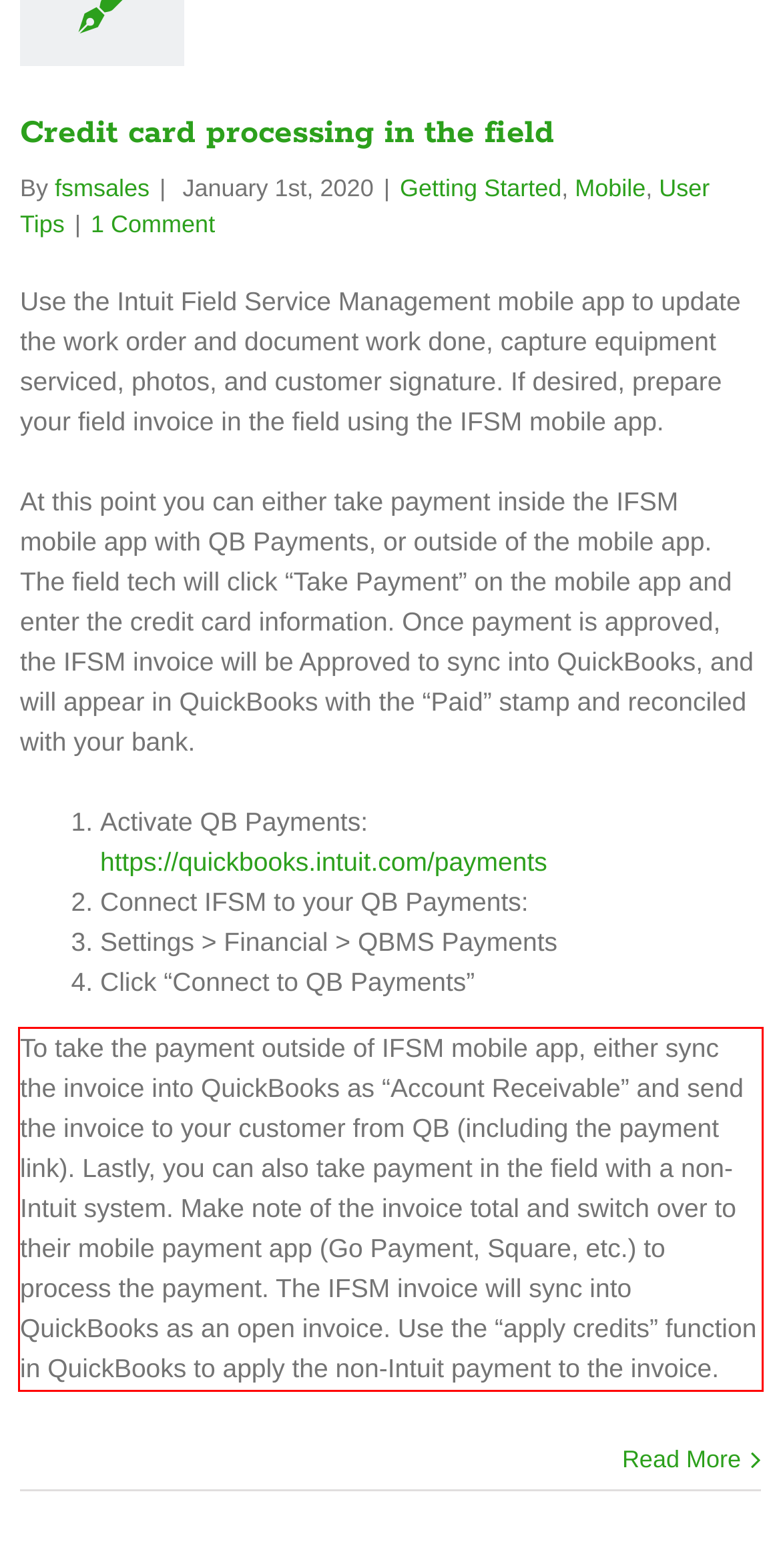Analyze the screenshot of the webpage and extract the text from the UI element that is inside the red bounding box.

To take the payment outside of IFSM mobile app, either sync the invoice into QuickBooks as “Account Receivable” and send the invoice to your customer from QB (including the payment link). Lastly, you can also take payment in the field with a non-Intuit system. Make note of the invoice total and switch over to their mobile payment app (Go Payment, Square, etc.) to process the payment. The IFSM invoice will sync into QuickBooks as an open invoice. Use the “apply credits” function in QuickBooks to apply the non-Intuit payment to the invoice.